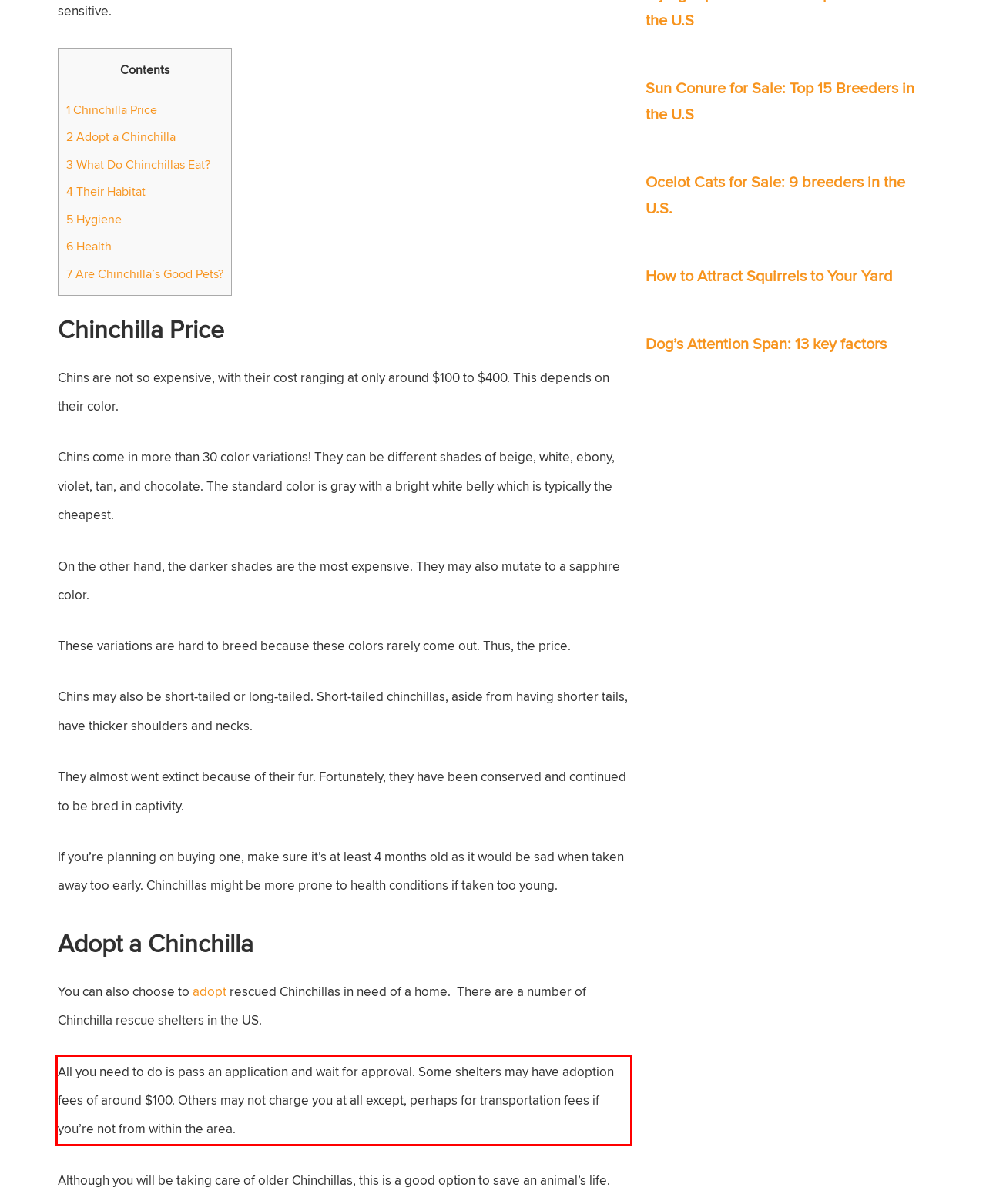You are provided with a screenshot of a webpage that includes a UI element enclosed in a red rectangle. Extract the text content inside this red rectangle.

All you need to do is pass an application and wait for approval. Some shelters may have adoption fees of around $100. Others may not charge you at all except, perhaps for transportation fees if you’re not from within the area.